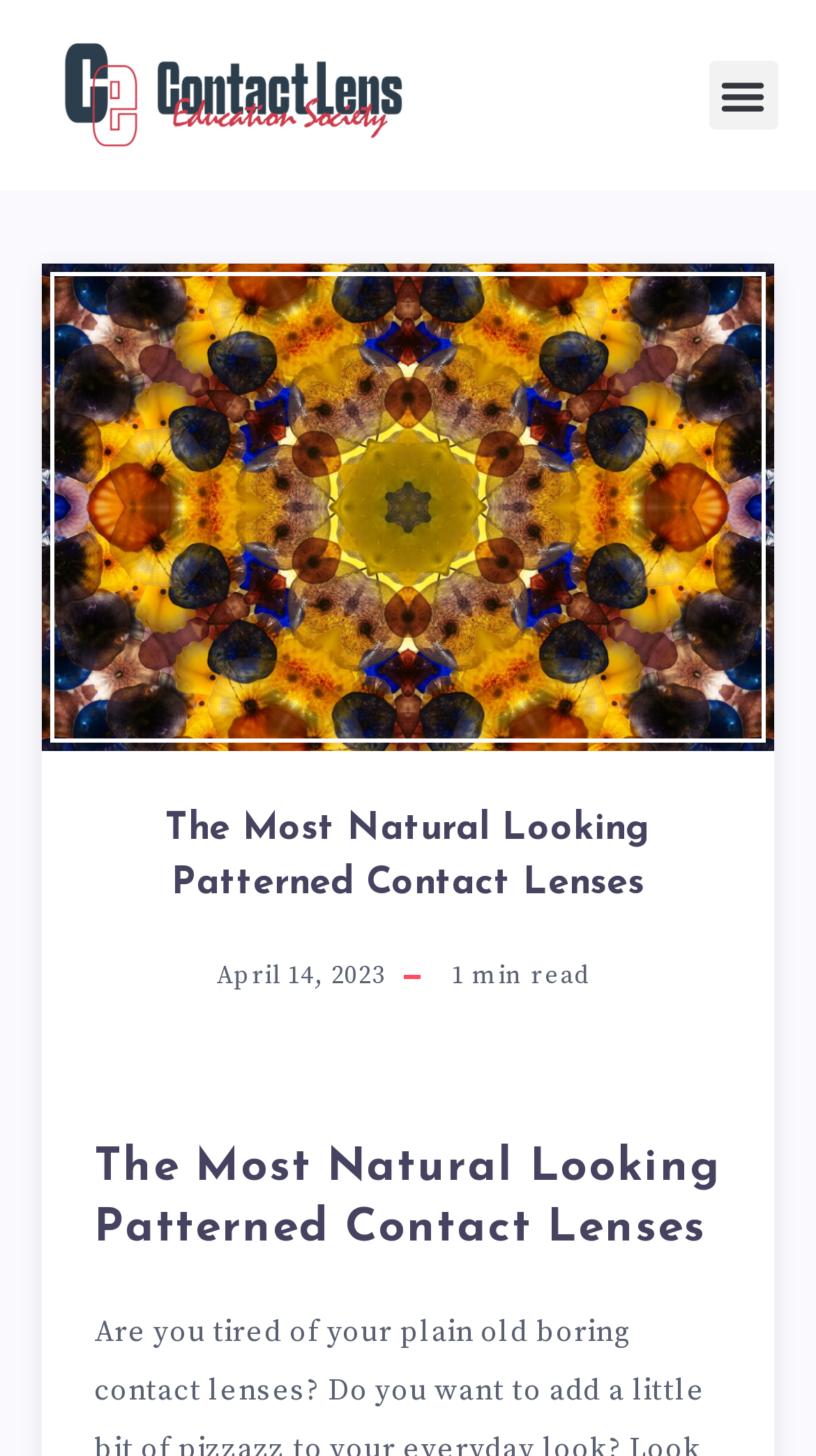Determine the main headline from the webpage and extract its text.

The Most Natural Looking Patterned Contact Lenses